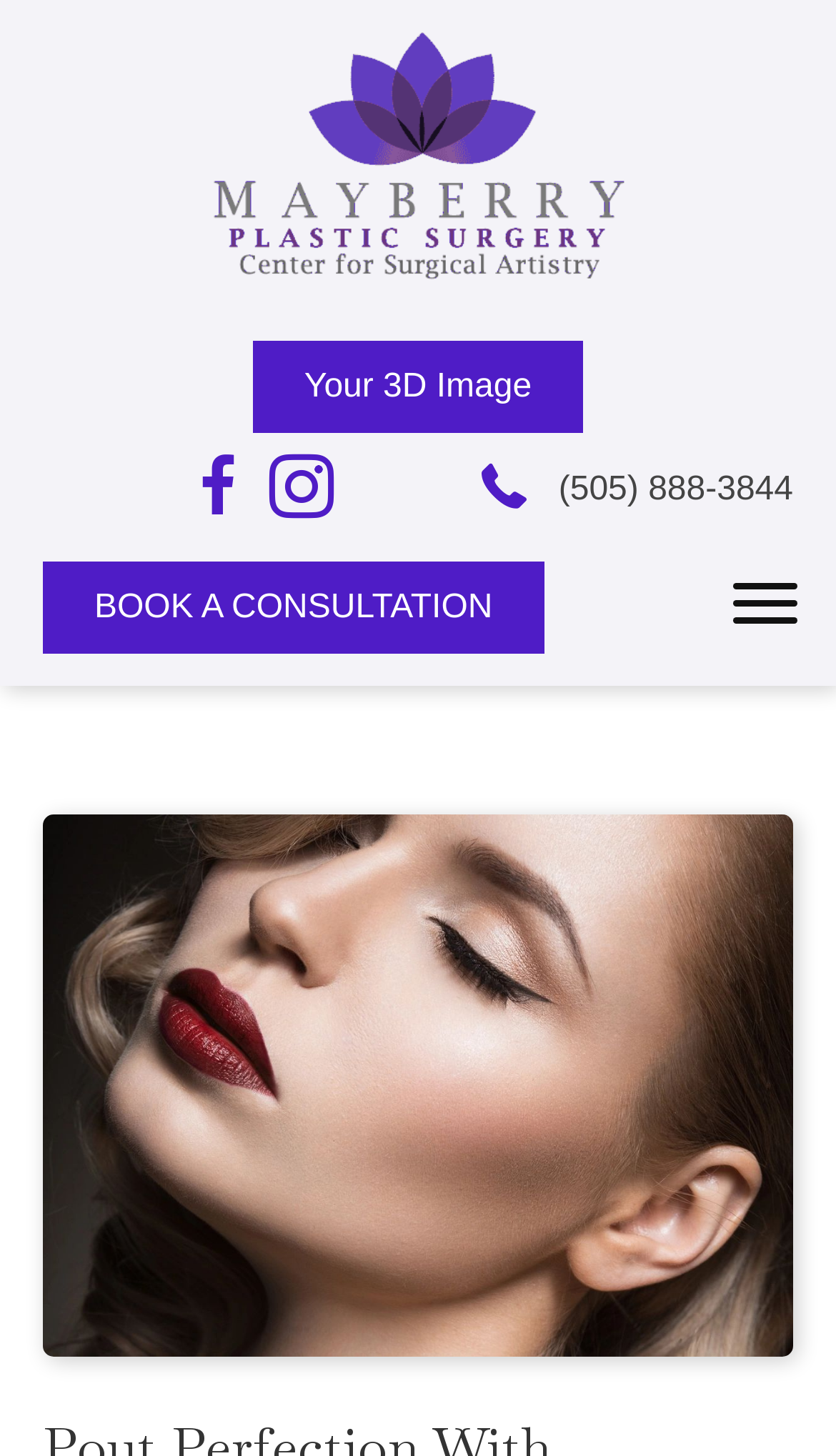Using a single word or phrase, answer the following question: 
What is the link to access 3D image?

Your 3D Image